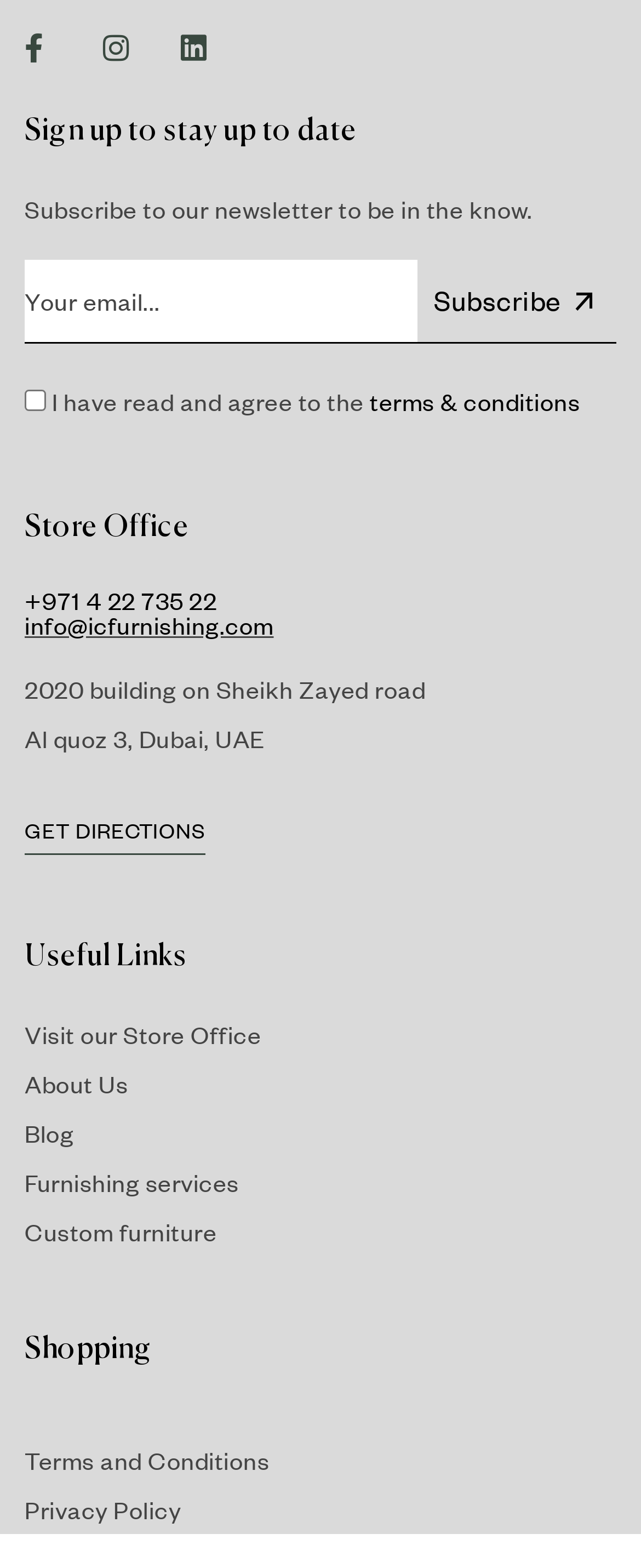What is the purpose of the newsletter subscription?
Offer a detailed and exhaustive answer to the question.

The purpose of the newsletter subscription is to stay up to date, as indicated by the heading 'Sign up to stay up to date' and the static text 'Subscribe to our newsletter to be in the know.'